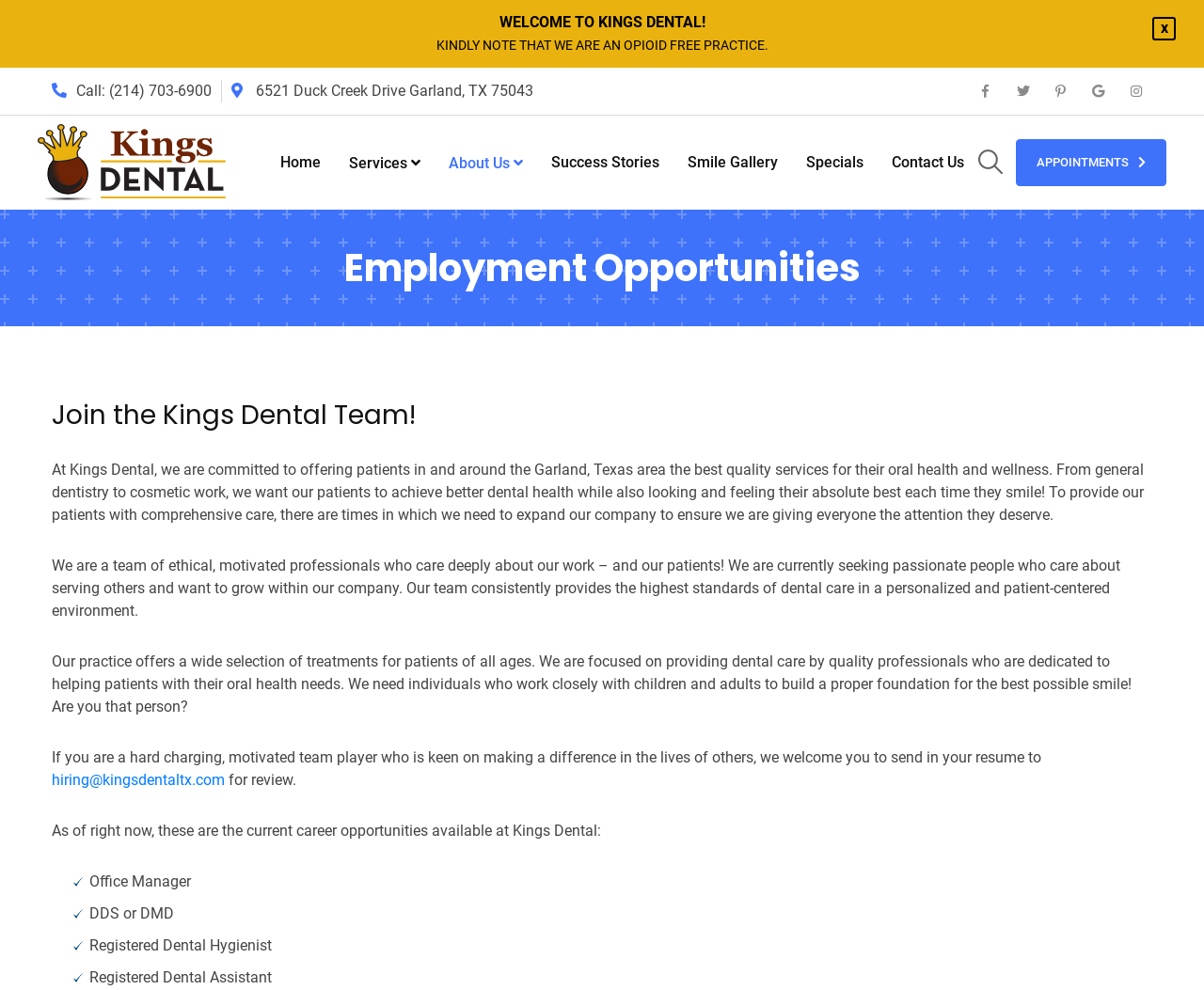Please locate the clickable area by providing the bounding box coordinates to follow this instruction: "Call the office".

[0.063, 0.083, 0.176, 0.101]